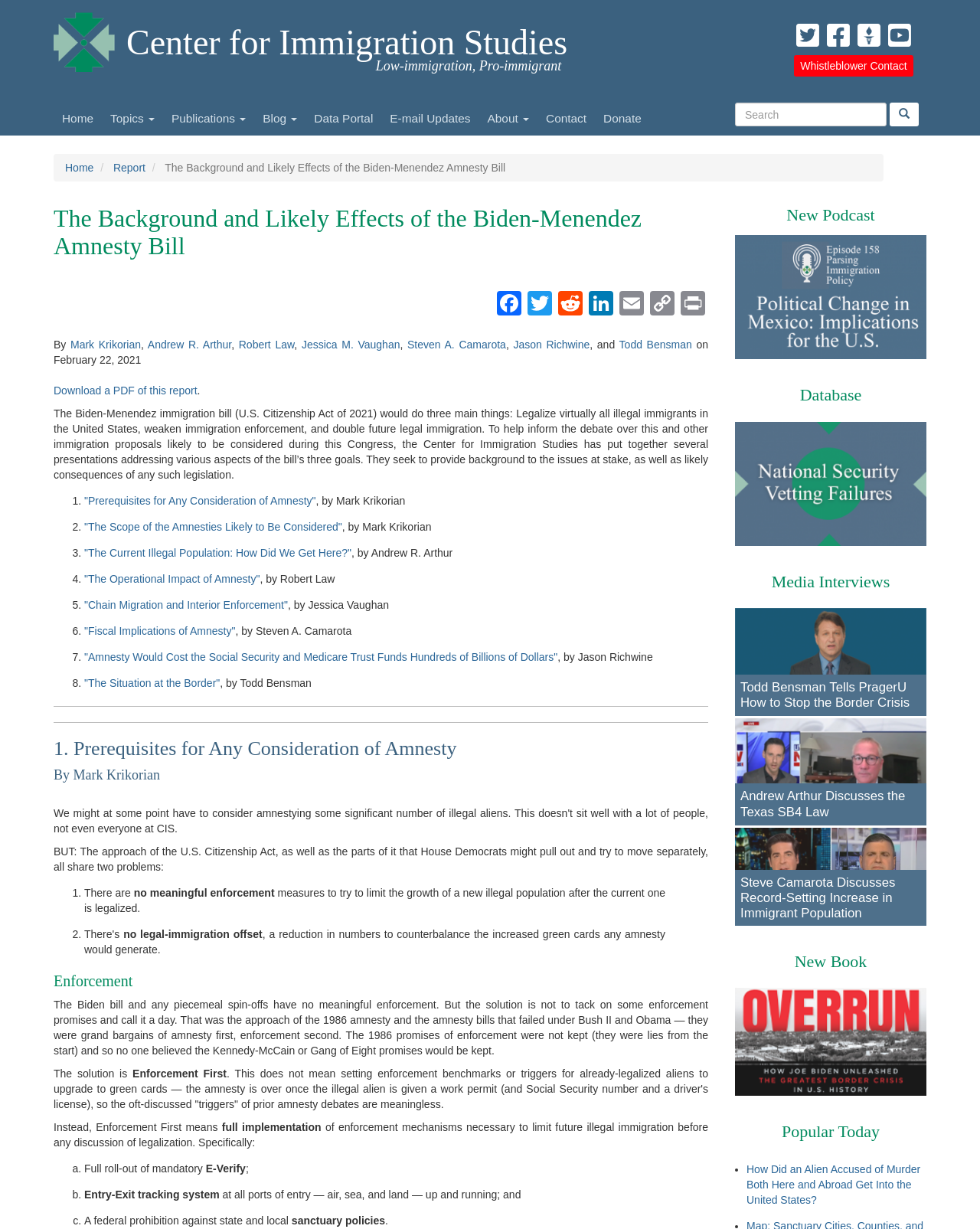Extract the text of the main heading from the webpage.

The Background and Likely Effects of the Biden-Menendez Amnesty Bill